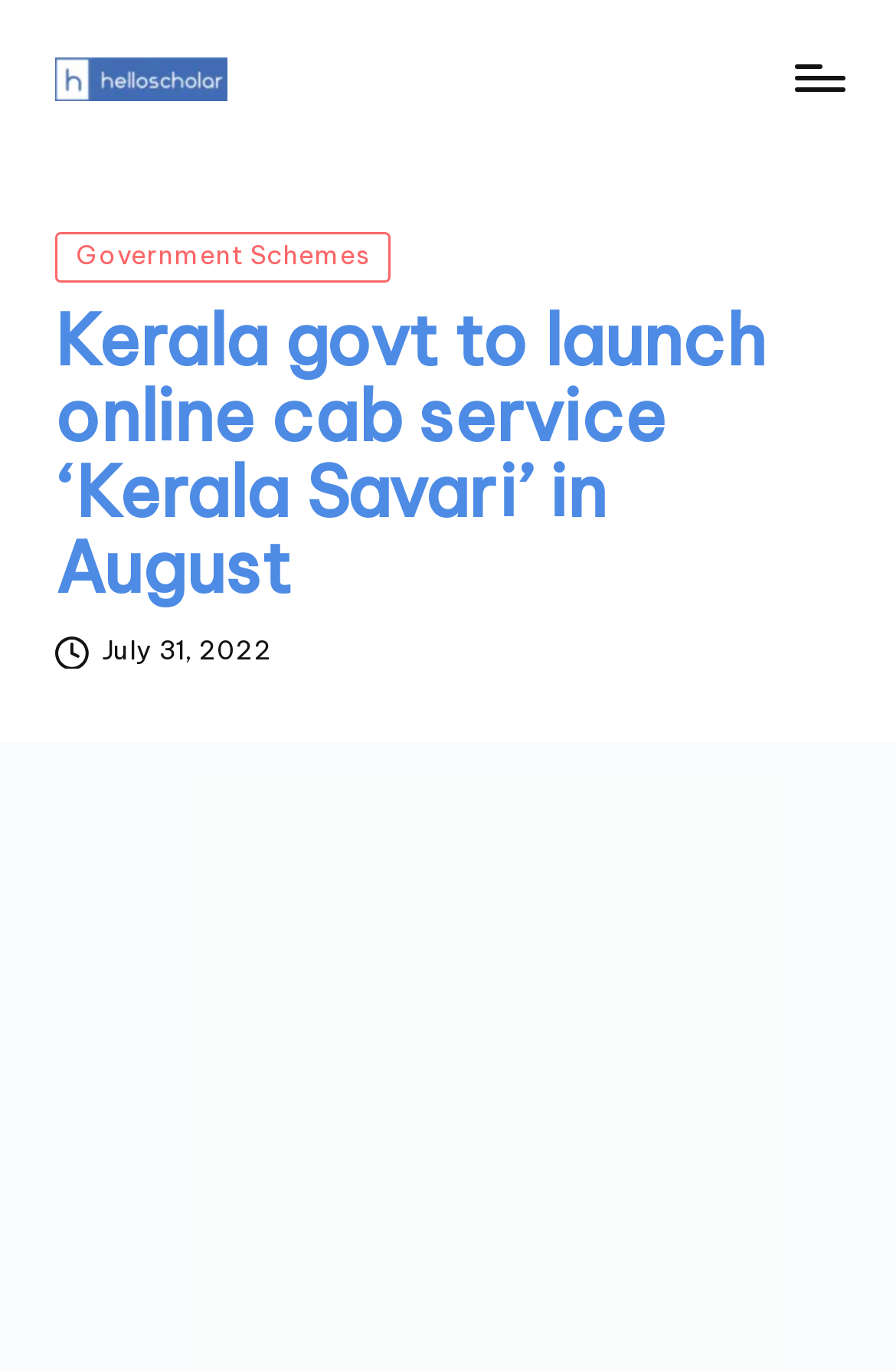Explain the webpage in detail.

The webpage appears to be a news article page. At the top left, there is a logo image and a link with the text "helloscholar news". On the top right, there is a button labeled "Menu" that controls the primary navigation of the blog.

Below the logo, there is a section with a heading that reads "Kerala govt to launch online cab service ‘Kerala Savari’ in August". This heading is positioned near the top of the page, spanning almost the entire width. 

Underneath the heading, there is a line of text that says "Posted in" followed by a link labeled "Government Schemes". This link is positioned to the left of the heading. 

Further down, there is a date "July 31, 2022" displayed on the page.